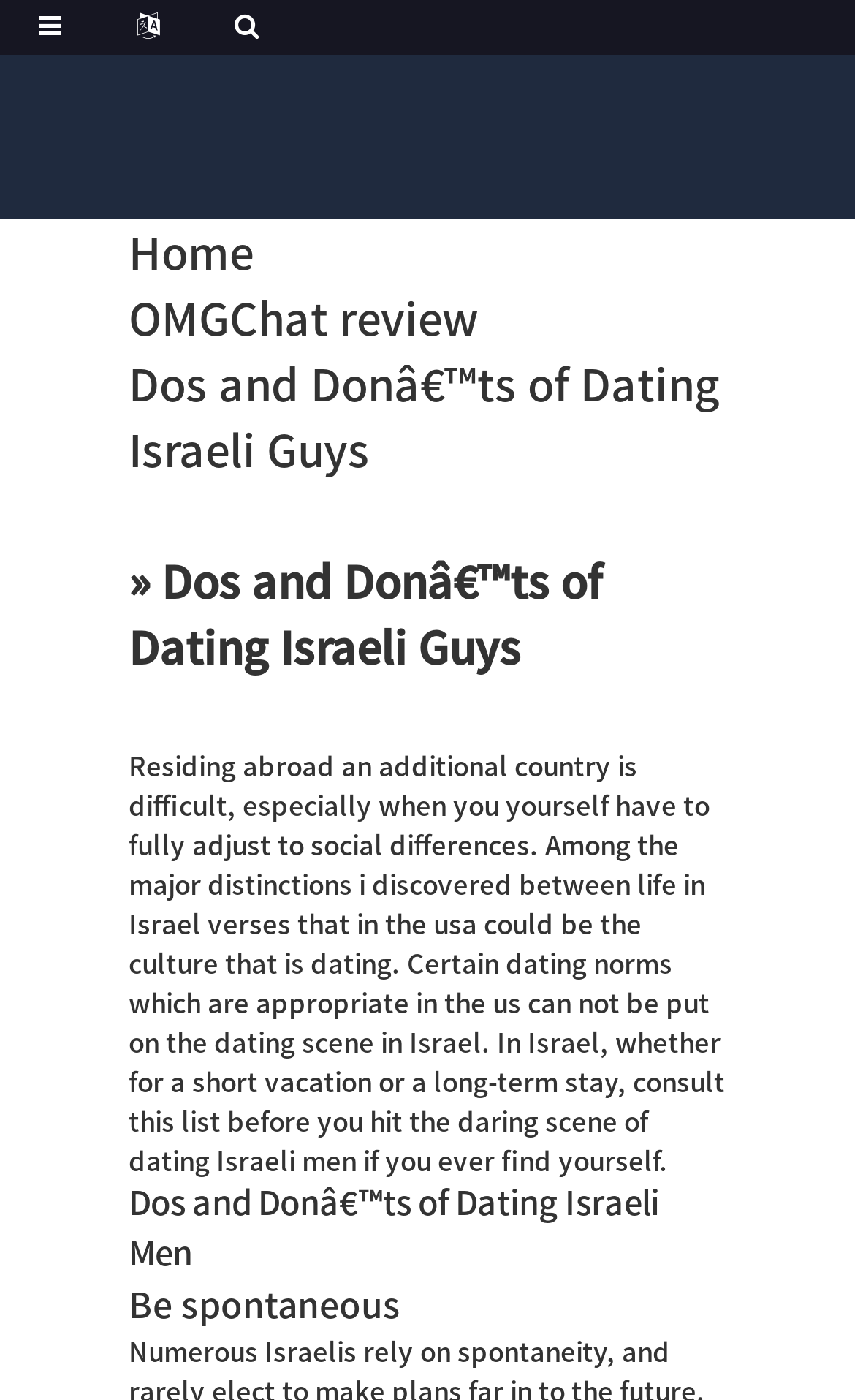How many links are there in the top section?
Based on the image, provide your answer in one word or phrase.

3